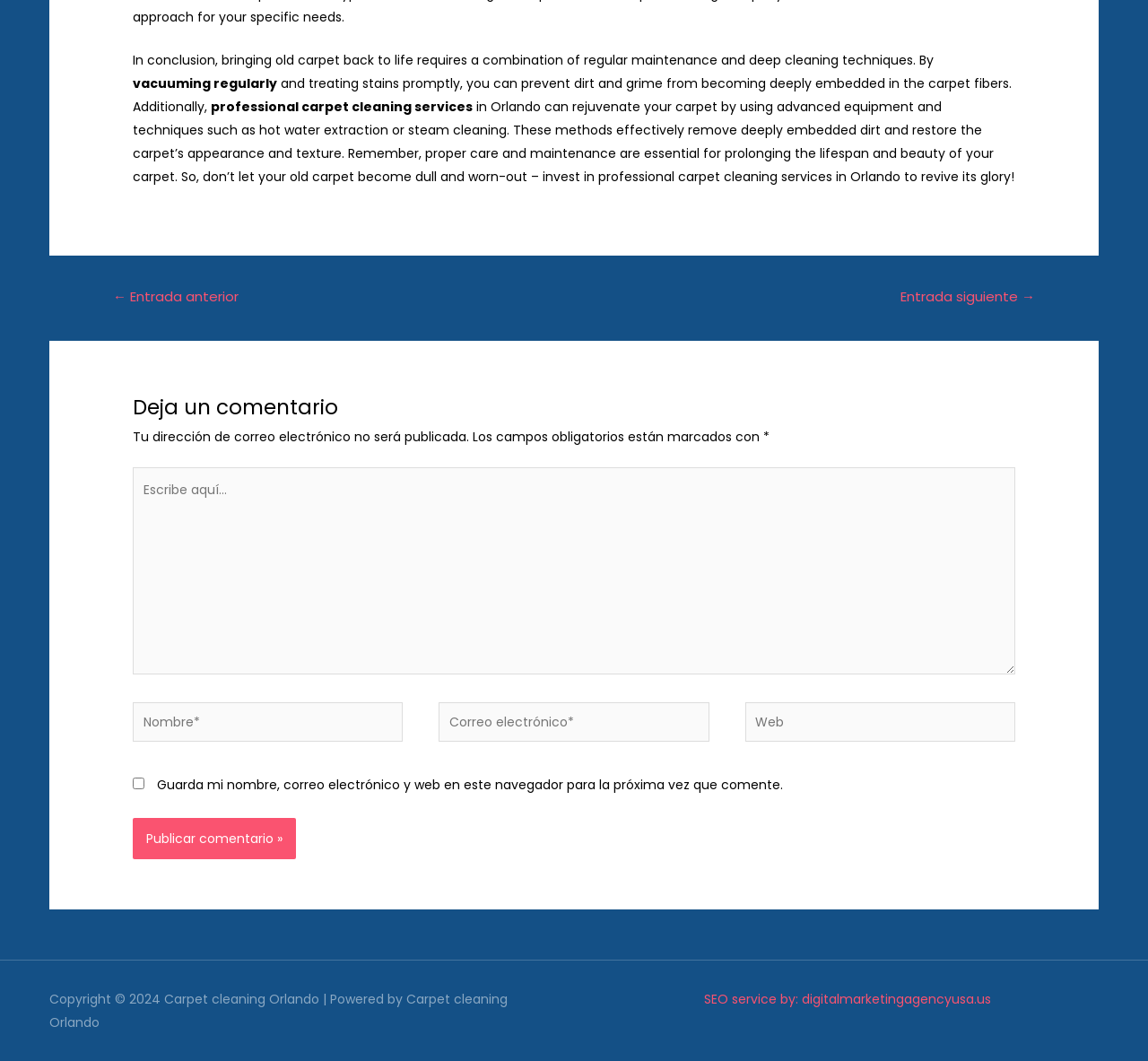Given the webpage screenshot, identify the bounding box of the UI element that matches this description: "← Entrada anterior".

[0.081, 0.266, 0.225, 0.296]